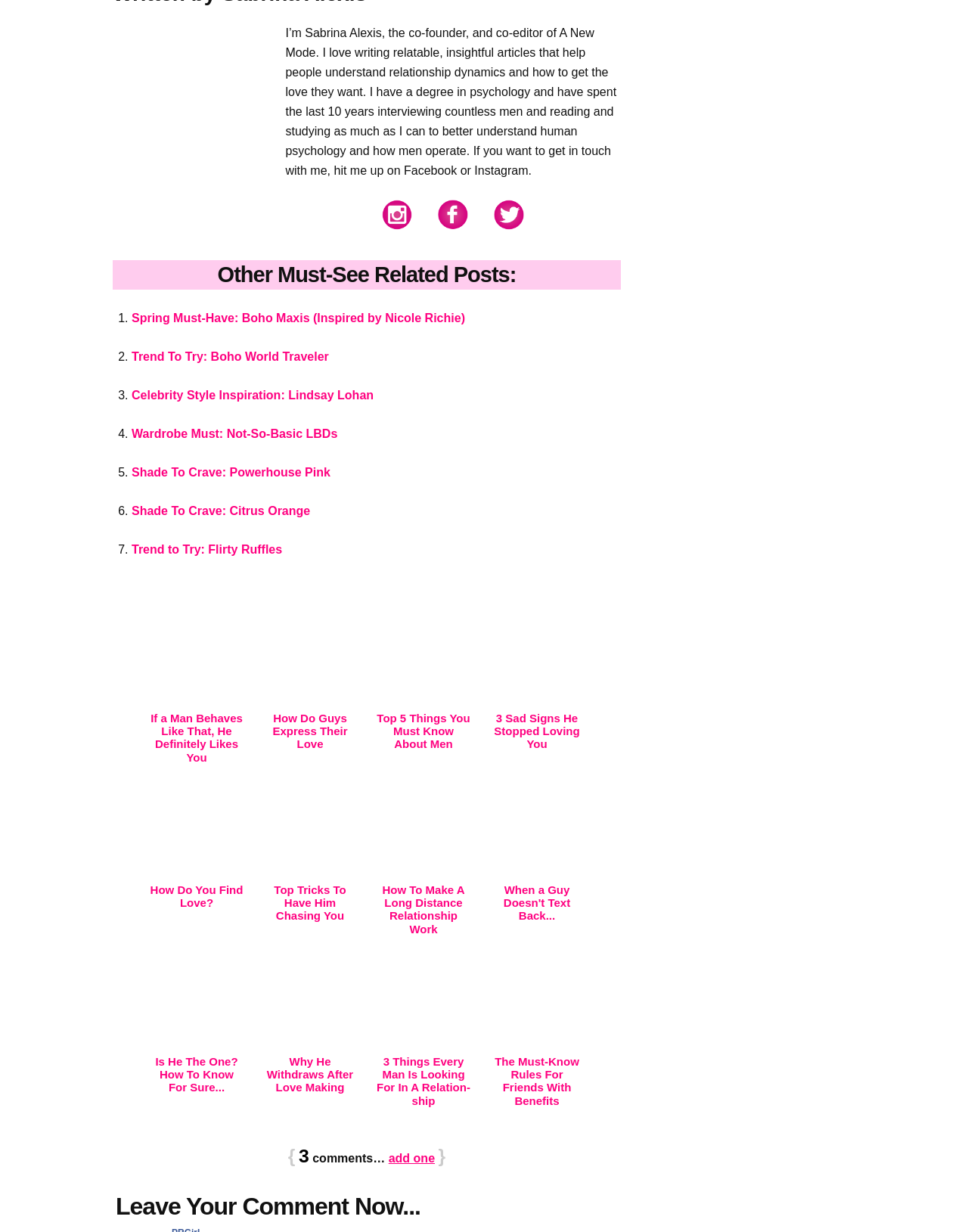Based on the image, give a detailed response to the question: What is the author's name?

The author's name is mentioned in the StaticText element with the text 'I’m Sabrina Alexis, the co-founder, and co-editor of A New Mode.'